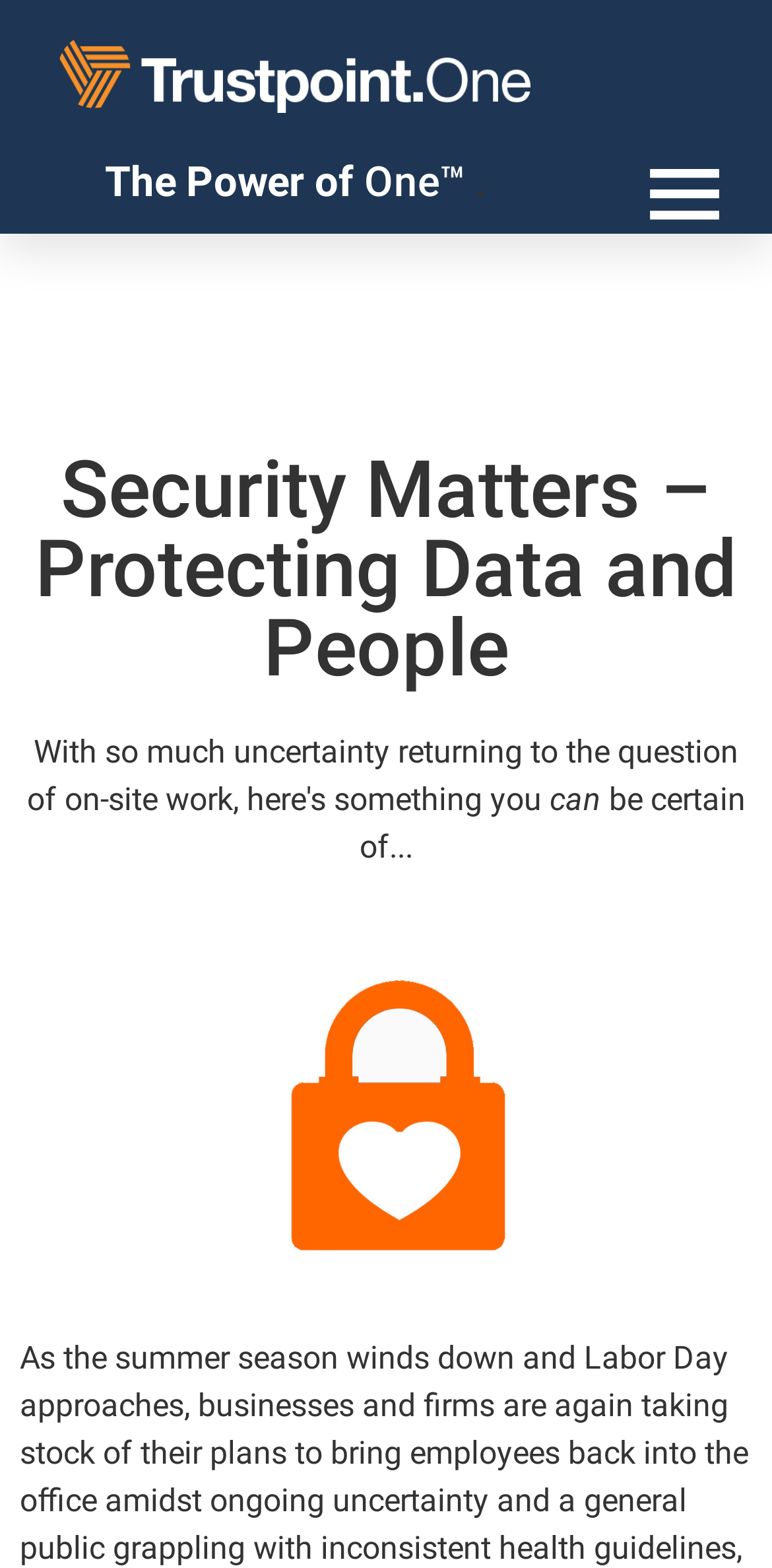Provide the bounding box coordinates of the HTML element described as: "alt="Menu"". The bounding box coordinates should be four float numbers between 0 and 1, i.e., [left, top, right, bottom].

[0.826, 0.093, 0.949, 0.154]